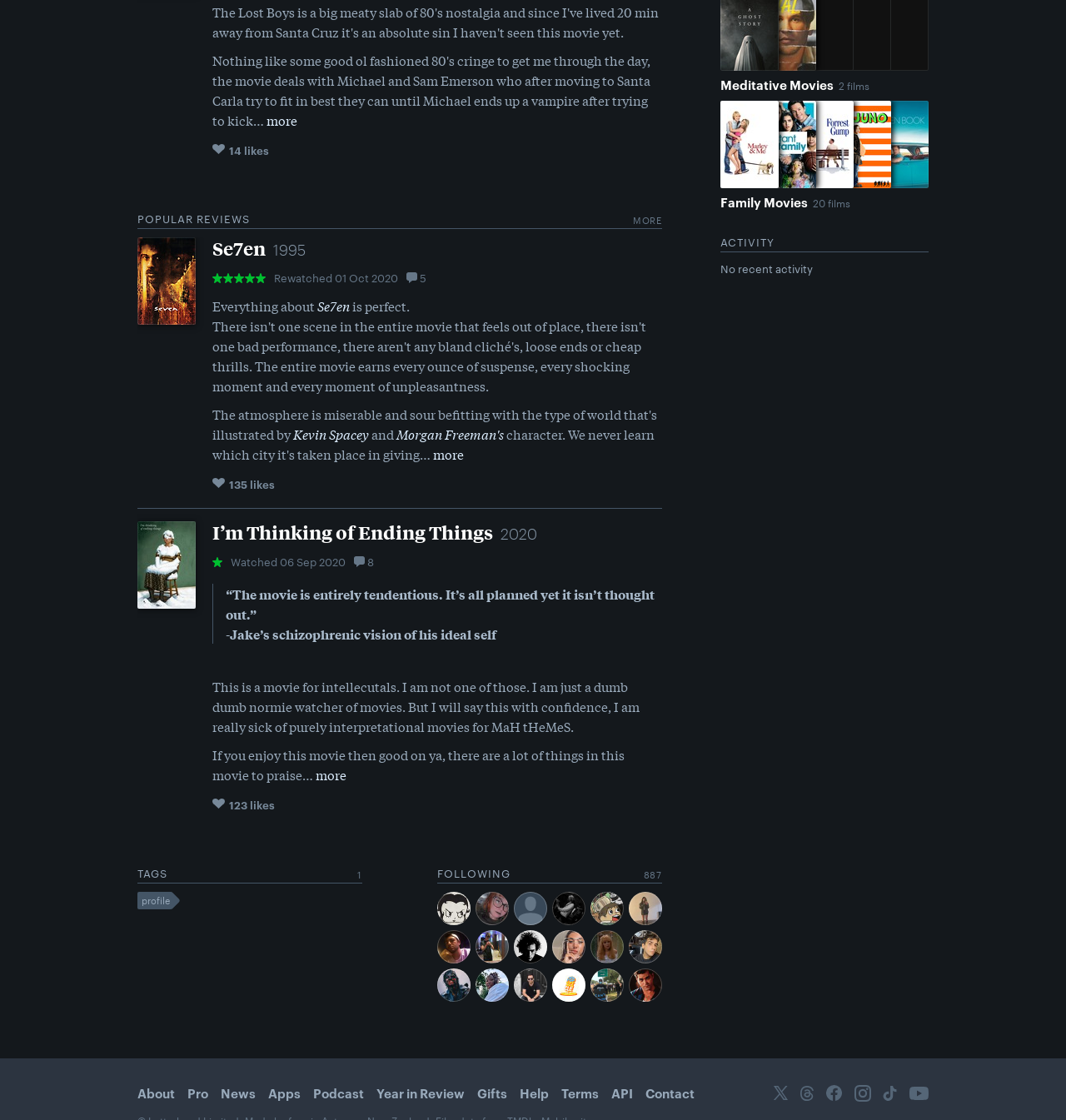Determine the bounding box for the HTML element described here: "Terms". The coordinates should be given as [left, top, right, bottom] with each number being a float between 0 and 1.

[0.527, 0.968, 0.562, 0.983]